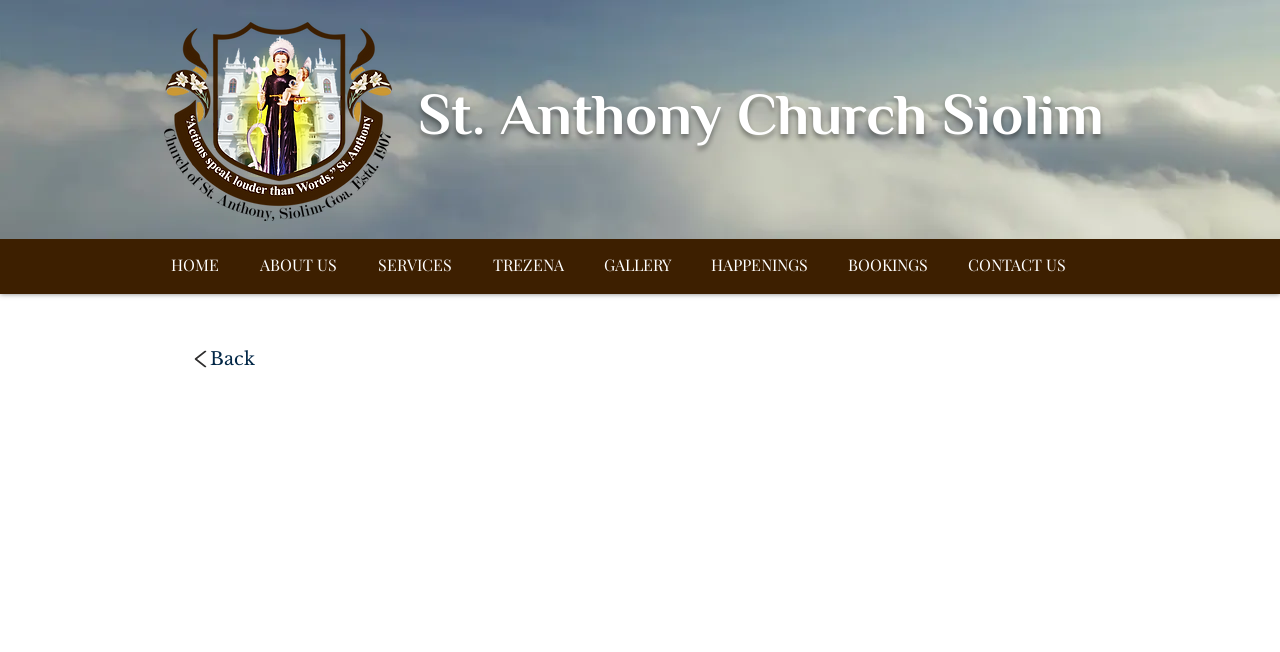Determine the bounding box coordinates for the HTML element described here: "SERVICES".

[0.279, 0.359, 0.369, 0.425]